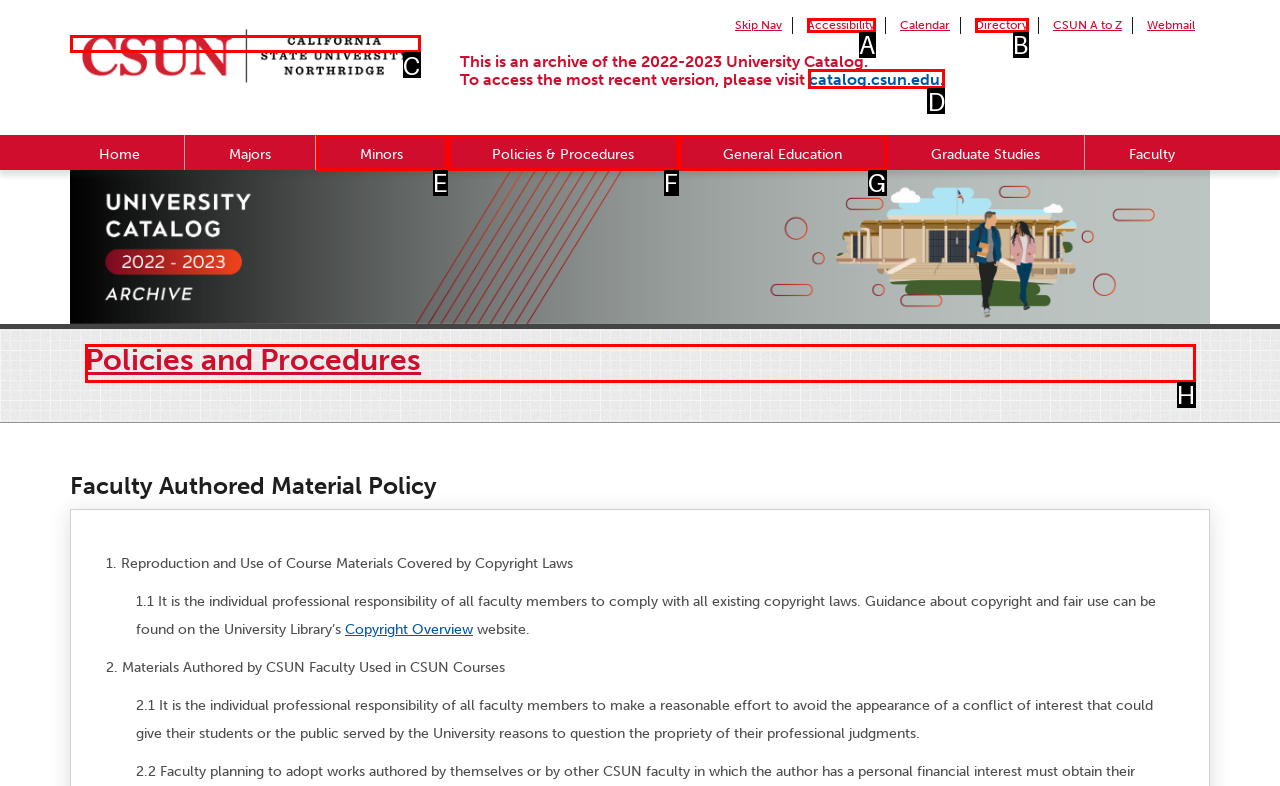Which lettered option should I select to achieve the task: Access the most recent University Catalog according to the highlighted elements in the screenshot?

D